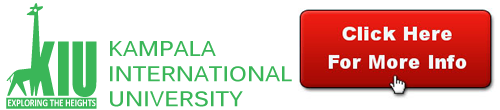What is the symbol on the university's logo?
Examine the screenshot and reply with a single word or phrase.

a giraffe